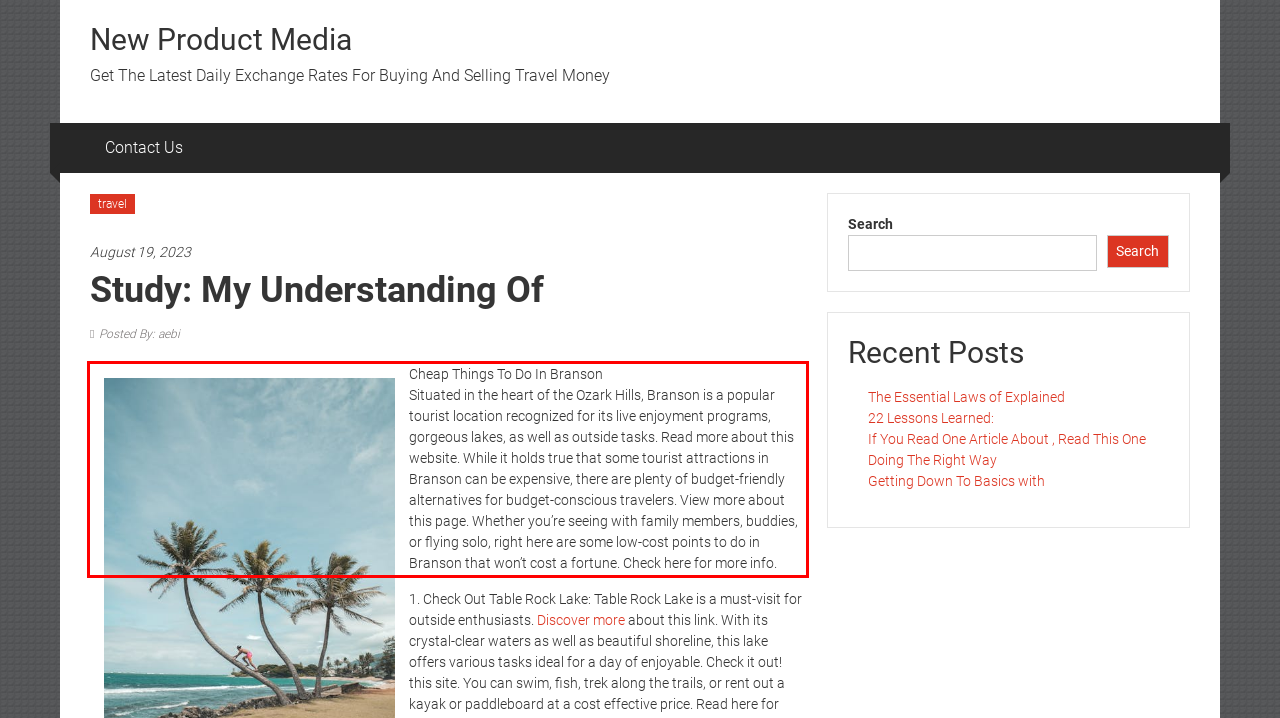Using OCR, extract the text content found within the red bounding box in the given webpage screenshot.

Cheap Things To Do In Branson Situated in the heart of the Ozark Hills, Branson is a popular tourist location recognized for its live enjoyment programs, gorgeous lakes, as well as outside tasks. Read more about this website. While it holds true that some tourist attractions in Branson can be expensive, there are plenty of budget-friendly alternatives for budget-conscious travelers. View more about this page. Whether you’re seeing with family members, buddies, or flying solo, right here are some low-cost points to do in Branson that won’t cost a fortune. Check here for more info.